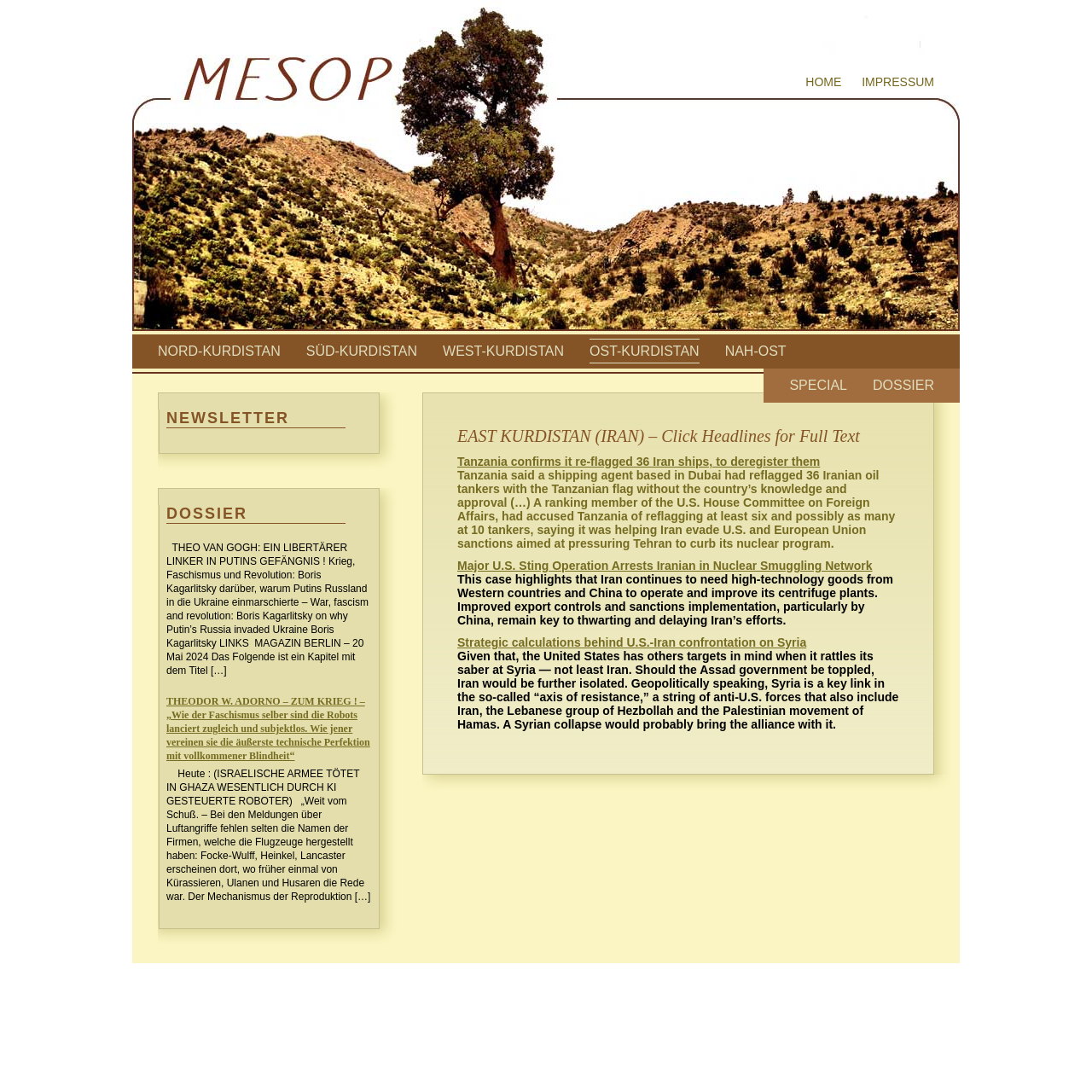What is the name of the first link on the top?
Using the information from the image, give a concise answer in one word or a short phrase.

HOME